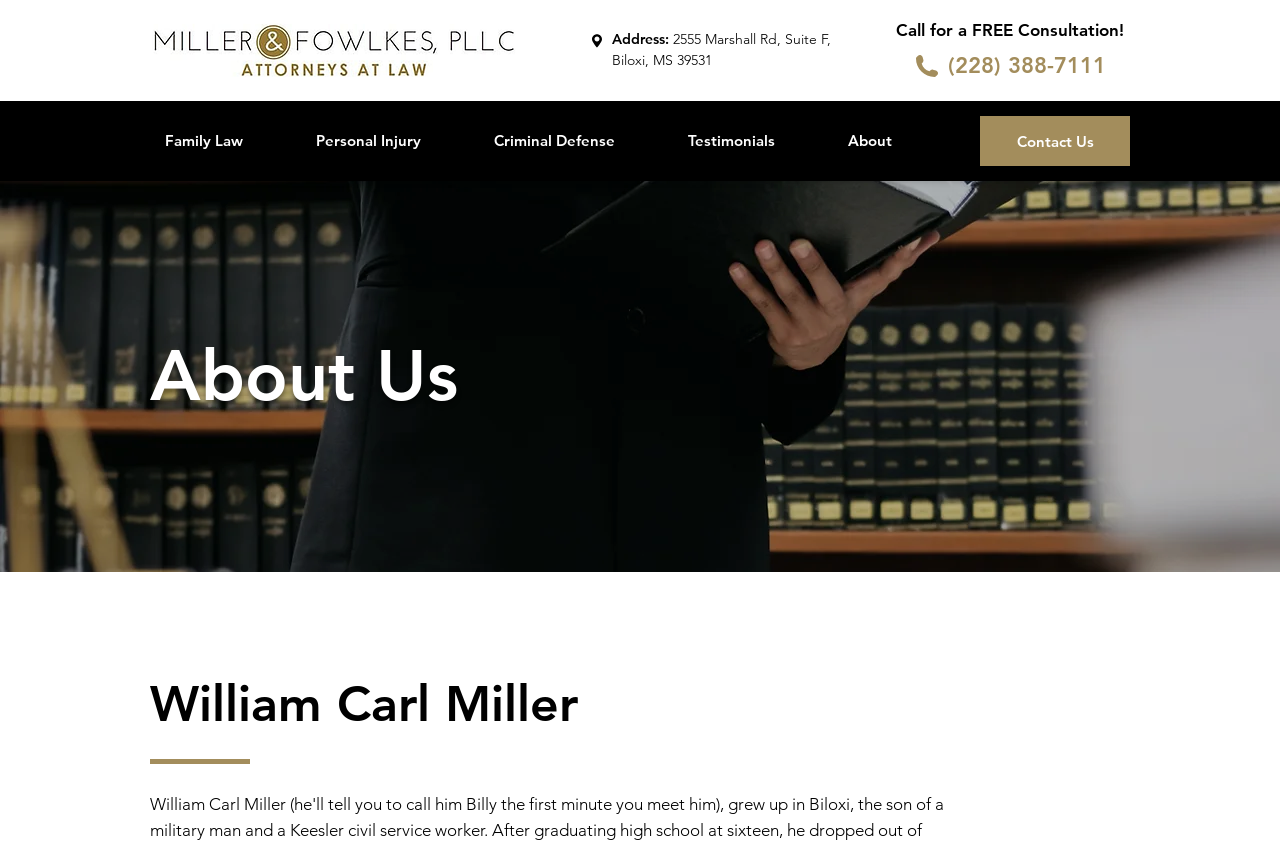Provide the bounding box coordinates of the UI element that matches the description: "Testimonials".

[0.526, 0.137, 0.651, 0.196]